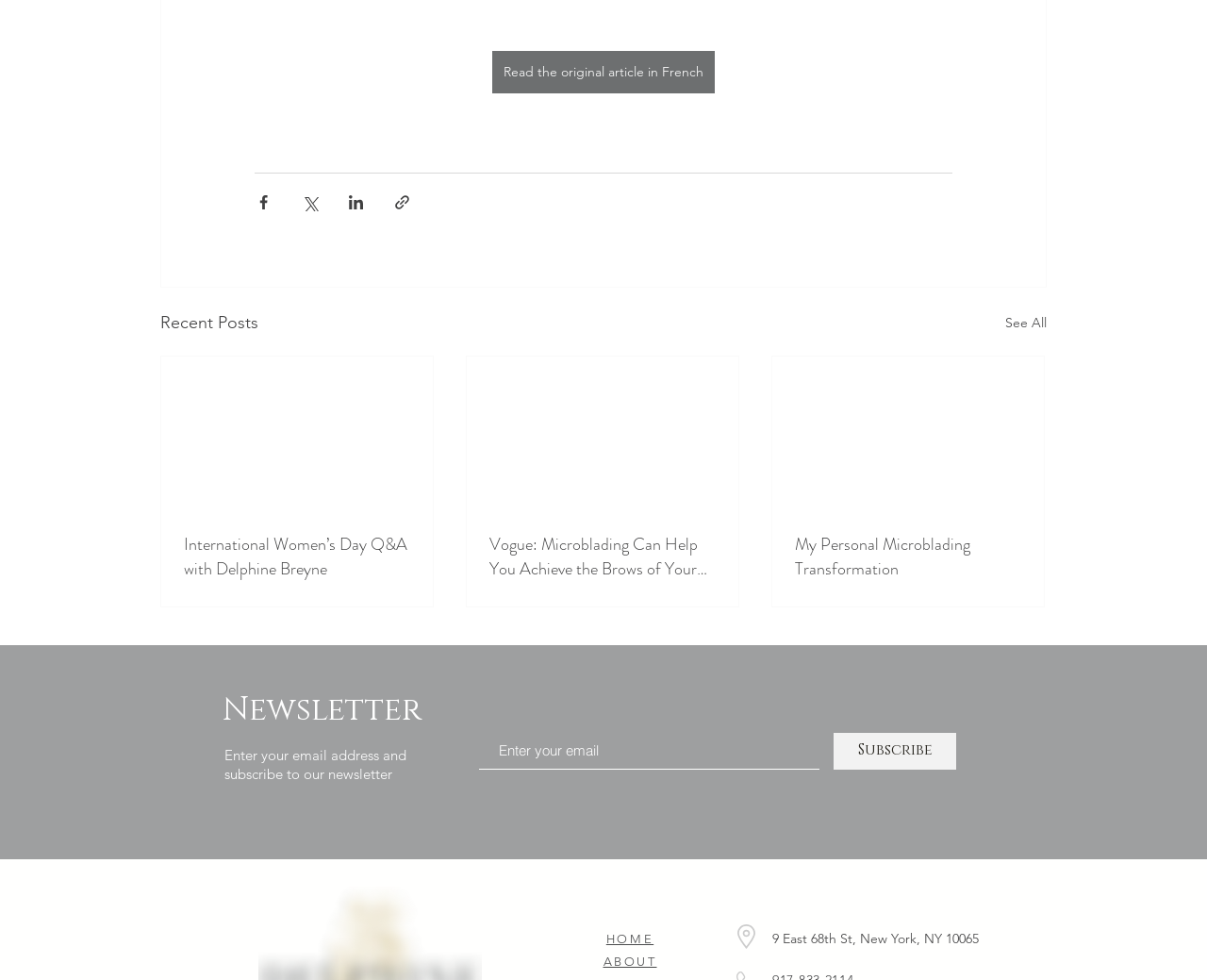Could you locate the bounding box coordinates for the section that should be clicked to accomplish this task: "Search for something".

None